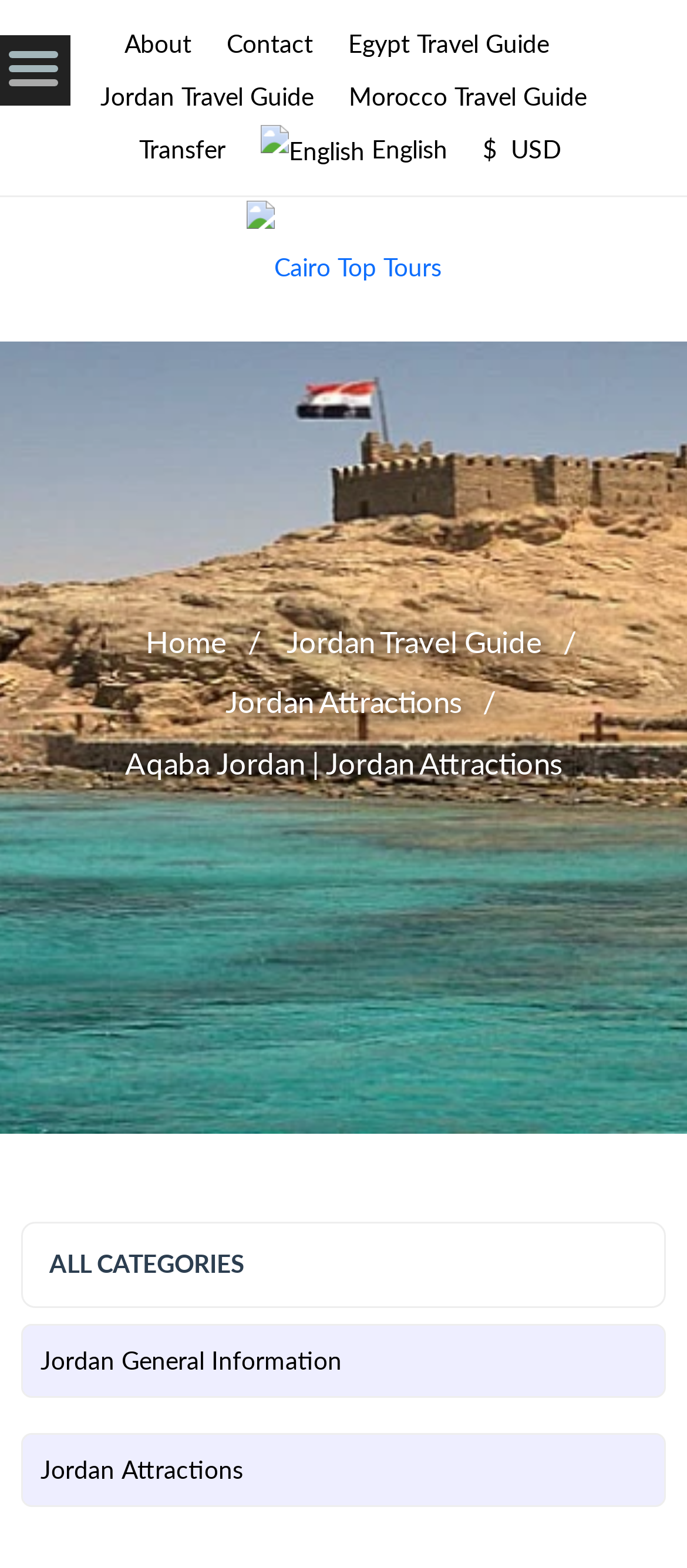Find the bounding box coordinates of the area to click in order to follow the instruction: "Explore ALL CATEGORIES tab".

[0.031, 0.776, 0.969, 0.831]